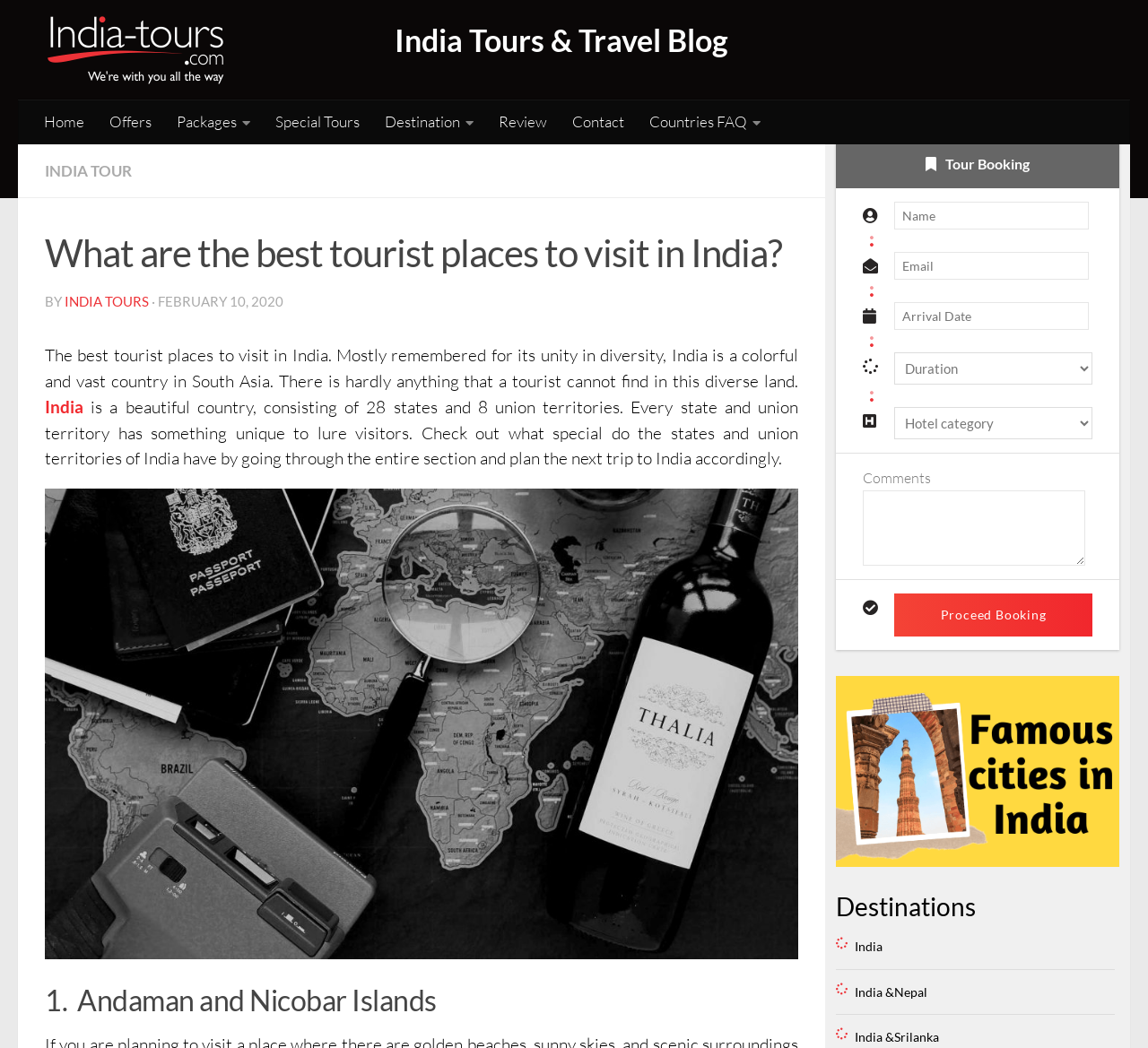For the given element description Offers, determine the bounding box coordinates of the UI element. The coordinates should follow the format (top-left x, top-left y, bottom-right x, bottom-right y) and be within the range of 0 to 1.

[0.084, 0.095, 0.143, 0.138]